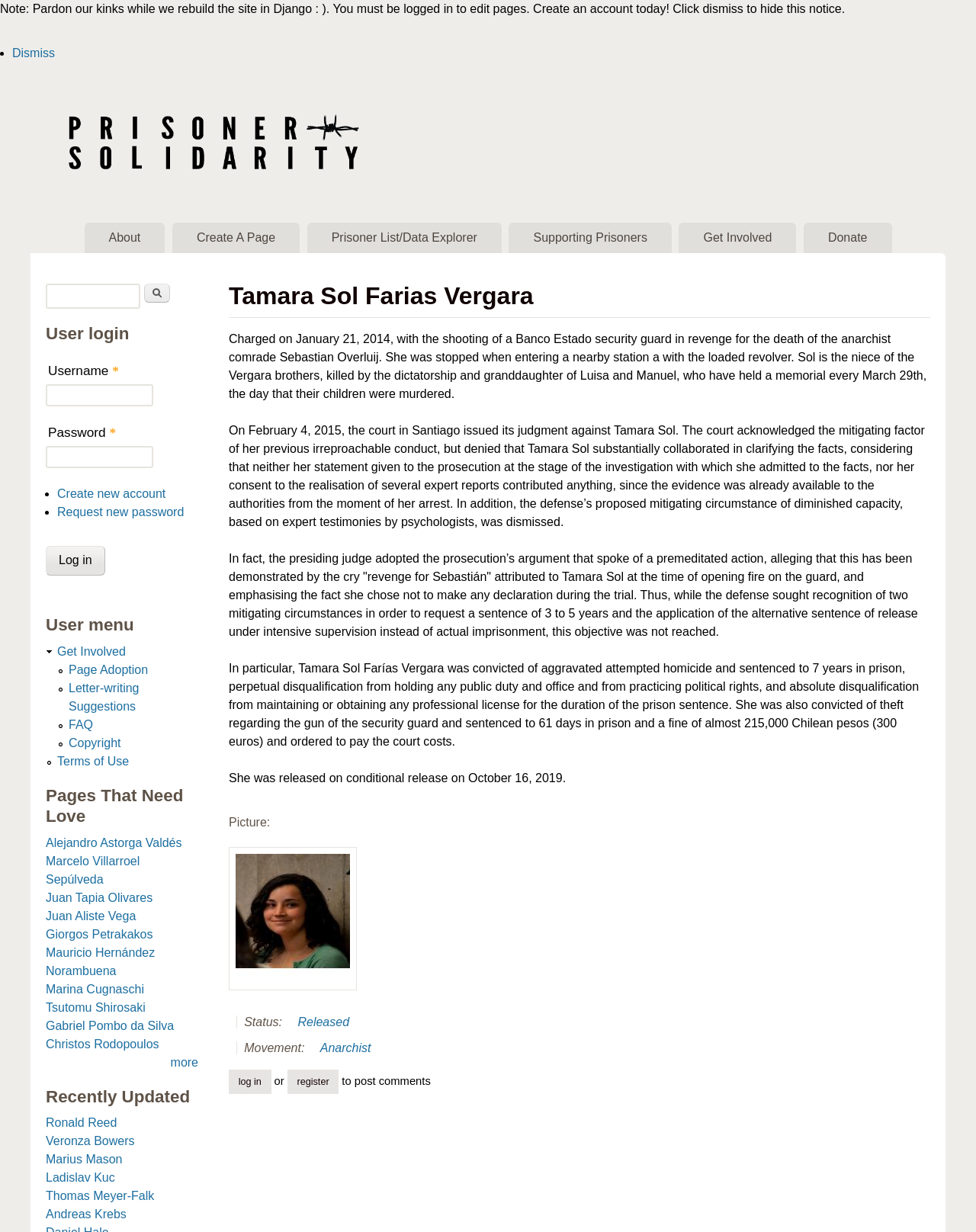Based on the description "About Us", find the bounding box of the specified UI element.

None